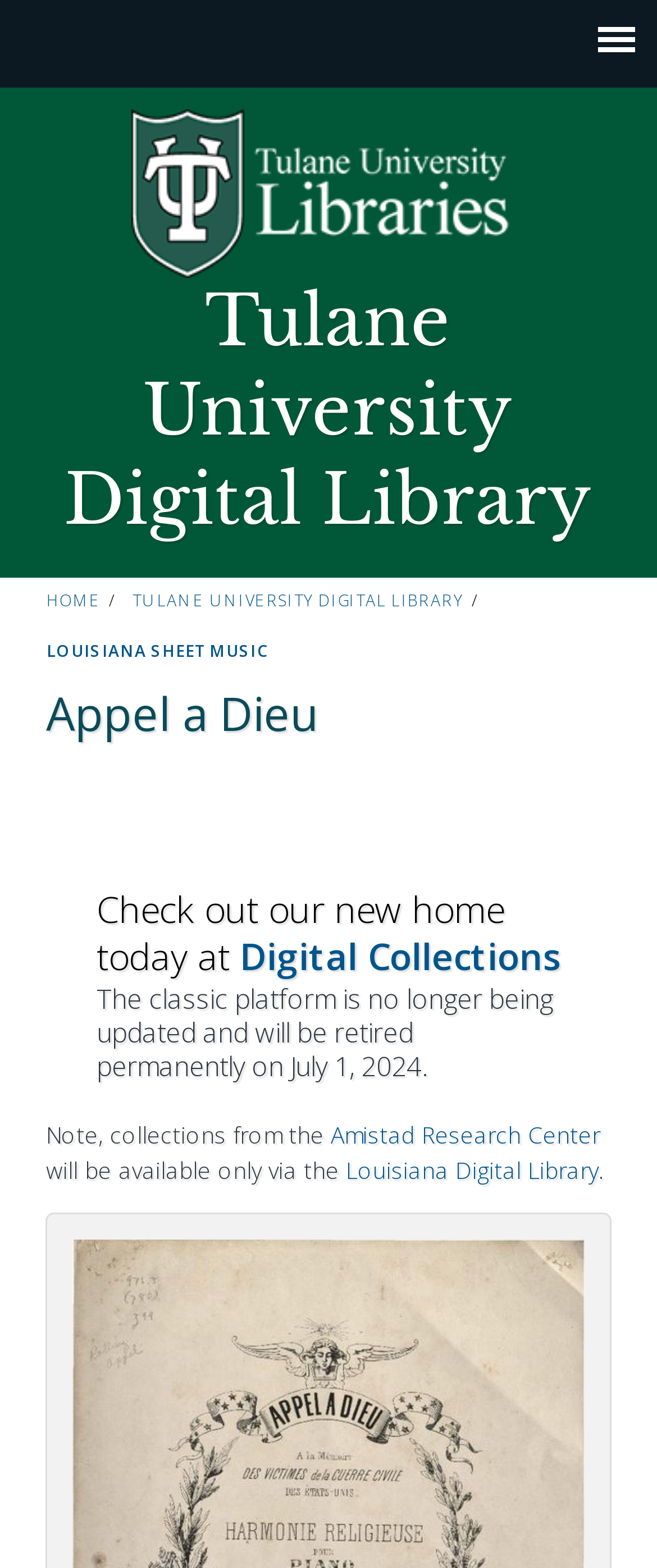What is the new home of the digital library?
From the screenshot, provide a brief answer in one word or phrase.

Digital Collections